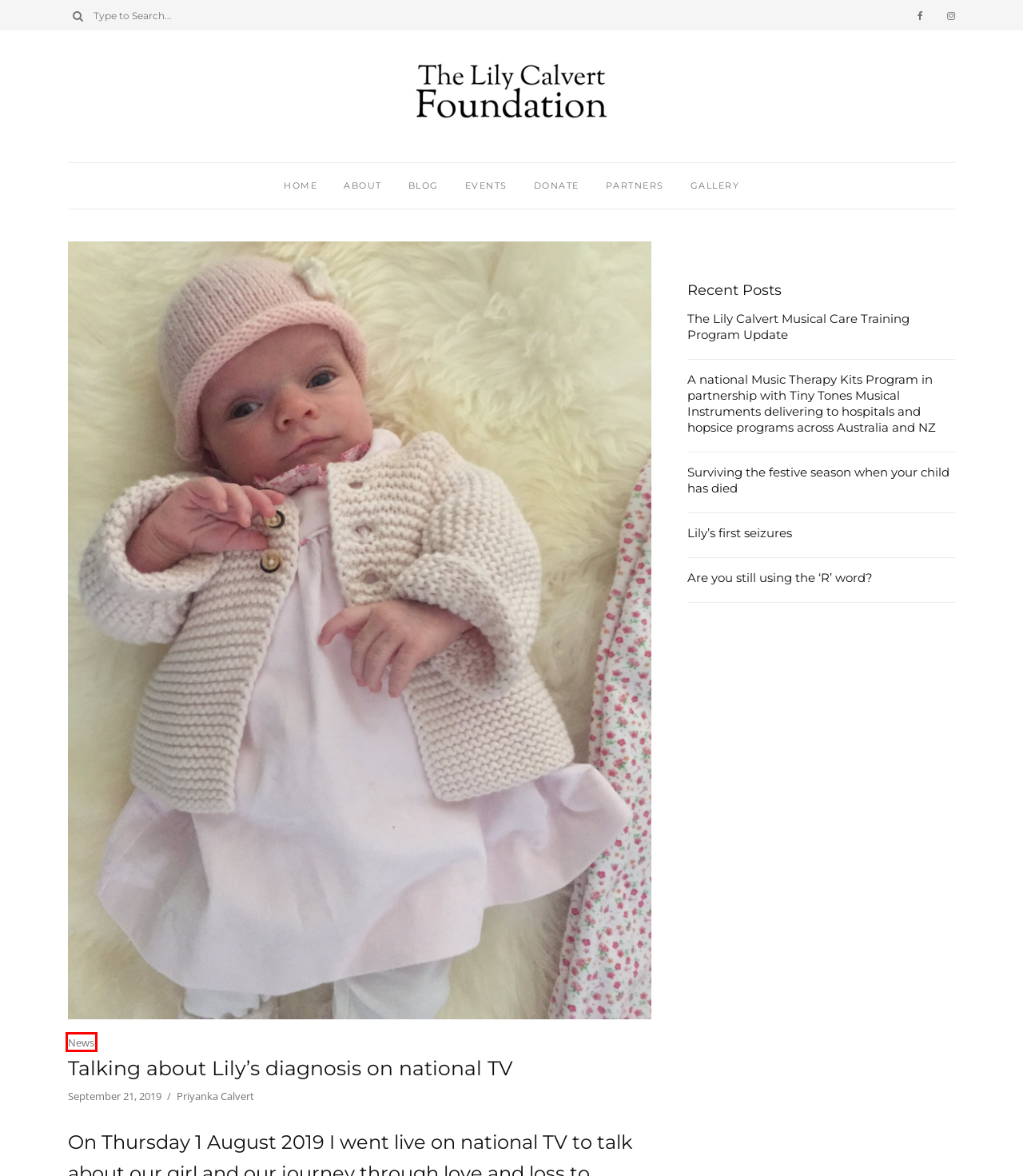You have a screenshot of a webpage with a red rectangle bounding box around an element. Identify the best matching webpage description for the new page that appears after clicking the element in the bounding box. The descriptions are:
A. Our partners and business supporters – The Lily Calvert Foundation
B. The Lily Calvert Foundation
C. News – The Lily Calvert Foundation
D. Lily Calvert Foundation Sydney Winter Party
E. Lily’s first seizures – The Lily Calvert Foundation
F. Blog – The Lily Calvert Foundation
G. Surviving the festive season when your child has died – The Lily Calvert Foundation
H. Gallery – The Lily Calvert Foundation

C